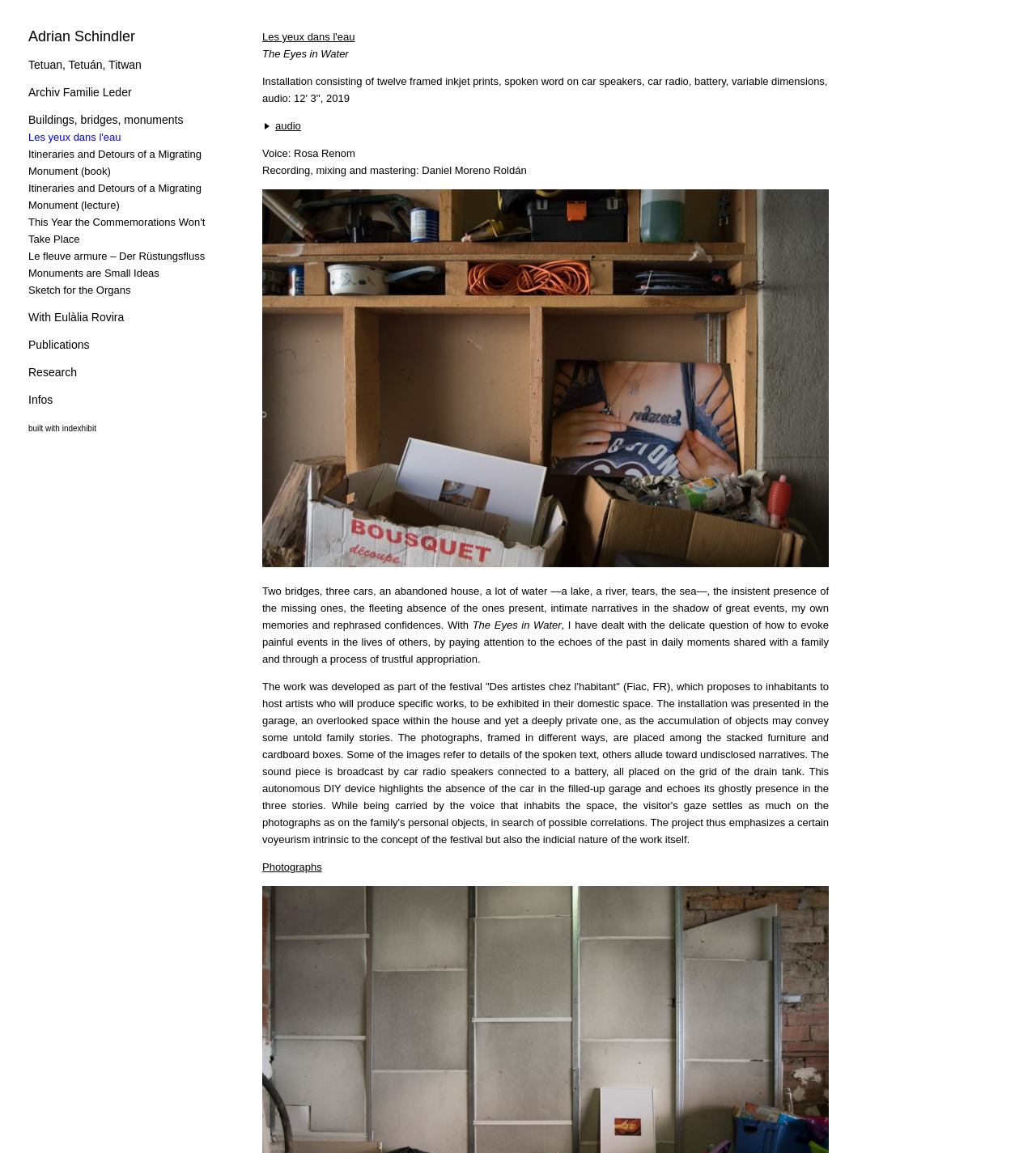Give an in-depth explanation of the webpage layout and content.

The webpage appears to be a personal portfolio or artist's website, showcasing the work of Adrian Schindler. At the top, there are several links to different projects and categories, including "Tetuan, Tetuán, Titwan", "Archiv Familie Leder", and "Buildings, bridges, monuments". These links are aligned vertically, with the first one starting from the top-left corner of the page.

Below these links, there is a section with a title "The Eyes in Water" in a larger font. This section contains an audio link, a voice credit, and a description of the project. The description is a lengthy paragraph that discusses the concept and execution of the project, including the use of photographs, sound pieces, and personal objects.

To the right of the title, there is a large image that takes up most of the width of the page. The image is not described, but it appears to be a key visual element of the project.

Below the image, there are several lines of text that provide more information about the project. The text is divided into three sections, with the first section describing the project's concept and the second section discussing its execution. The third section appears to be a quote or a reflection on the project's themes.

At the bottom of the page, there are more links to other projects and categories, including "Publications", "Research", and "Infos". There is also a link to a platform called "indexhibit" and a credit for the website's builder.

Overall, the webpage has a clean and simple design, with a focus on showcasing the artist's work and providing detailed descriptions of their projects.